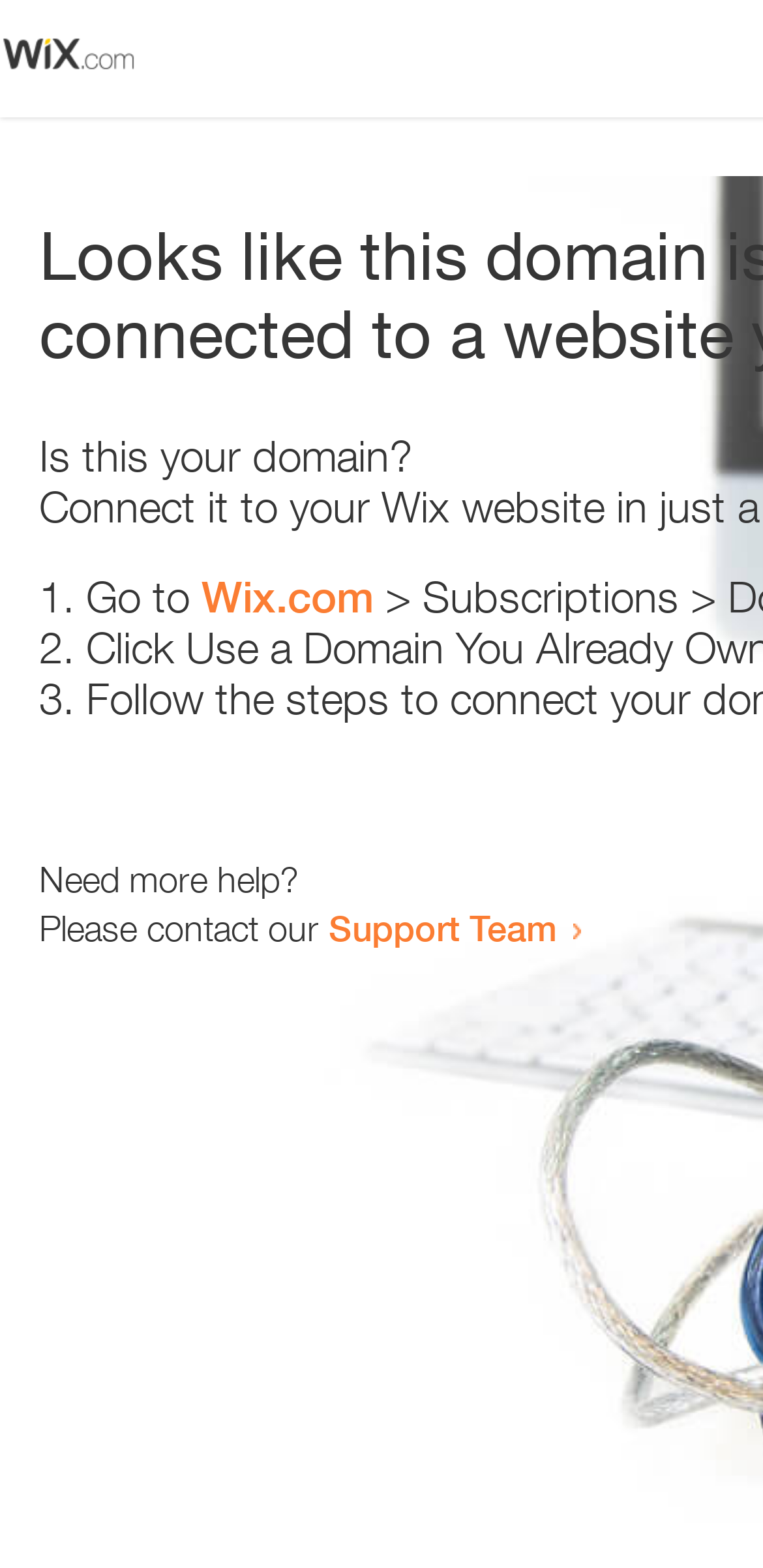From the webpage screenshot, identify the region described by Wix.com. Provide the bounding box coordinates as (top-left x, top-left y, bottom-right x, bottom-right y), with each value being a floating point number between 0 and 1.

[0.264, 0.364, 0.49, 0.397]